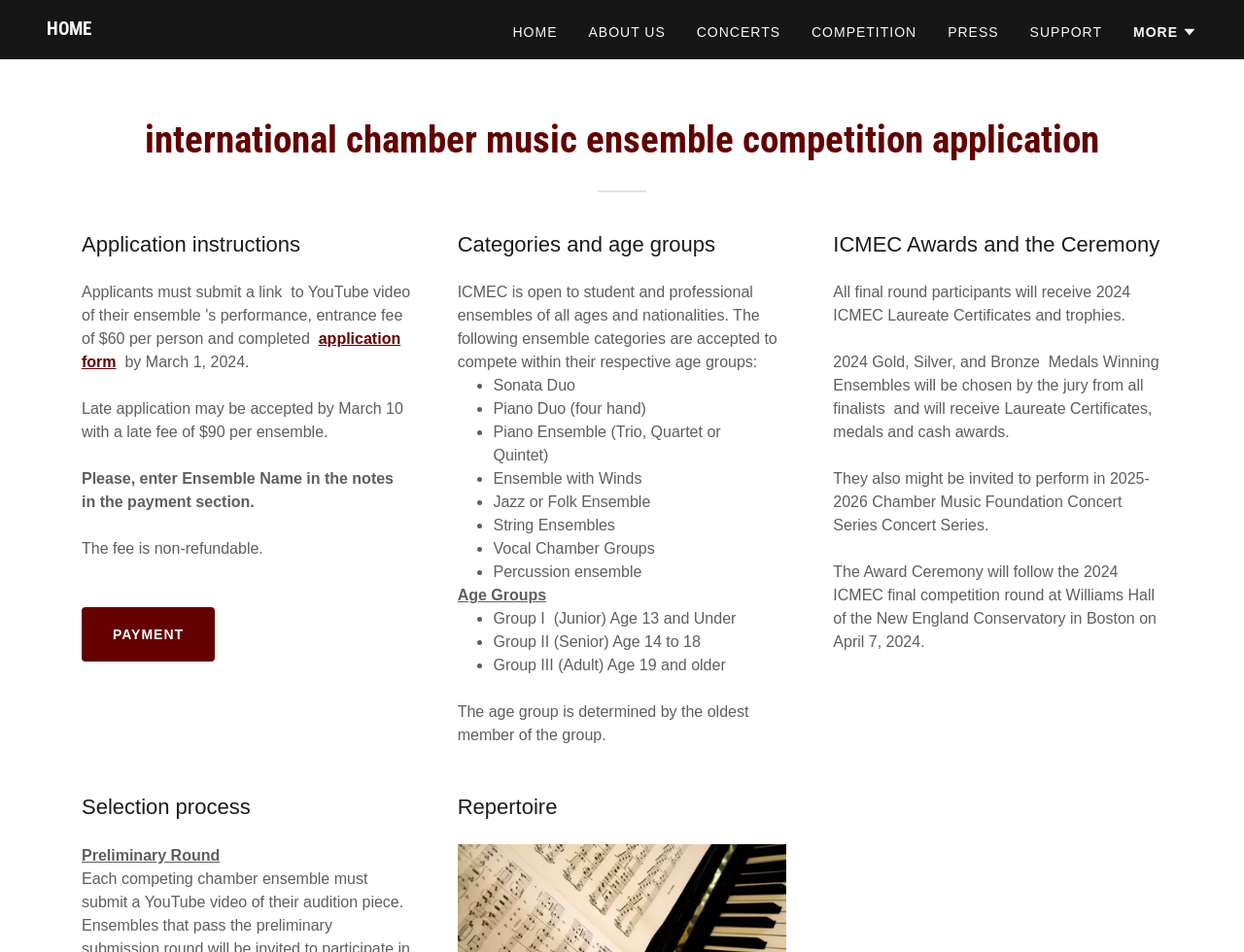Identify the bounding box coordinates of the region that needs to be clicked to carry out this instruction: "Click the MORE button". Provide these coordinates as four float numbers ranging from 0 to 1, i.e., [left, top, right, bottom].

[0.911, 0.021, 0.962, 0.046]